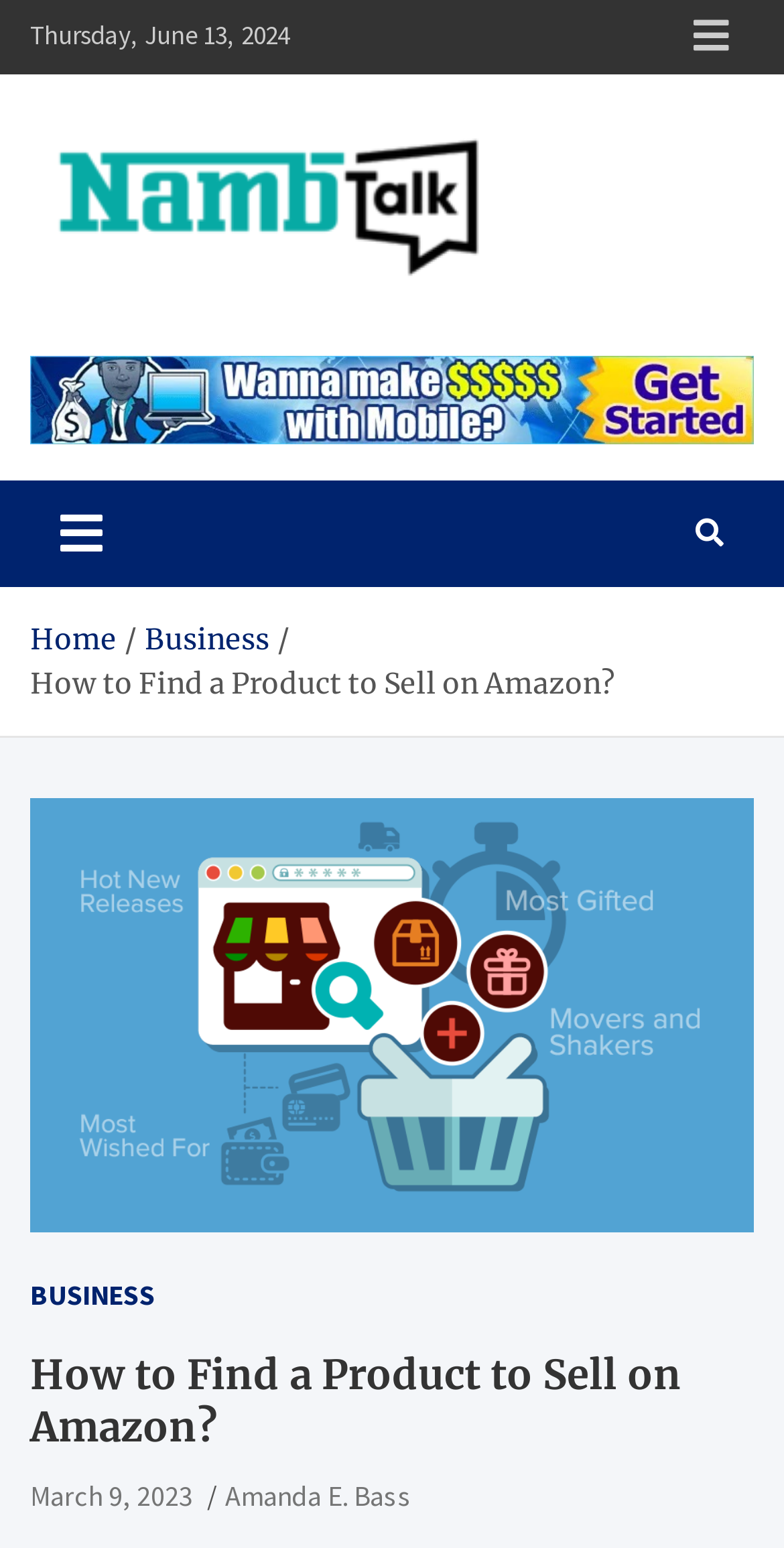What is the name of the website? Based on the image, give a response in one word or a short phrase.

Namb Talk